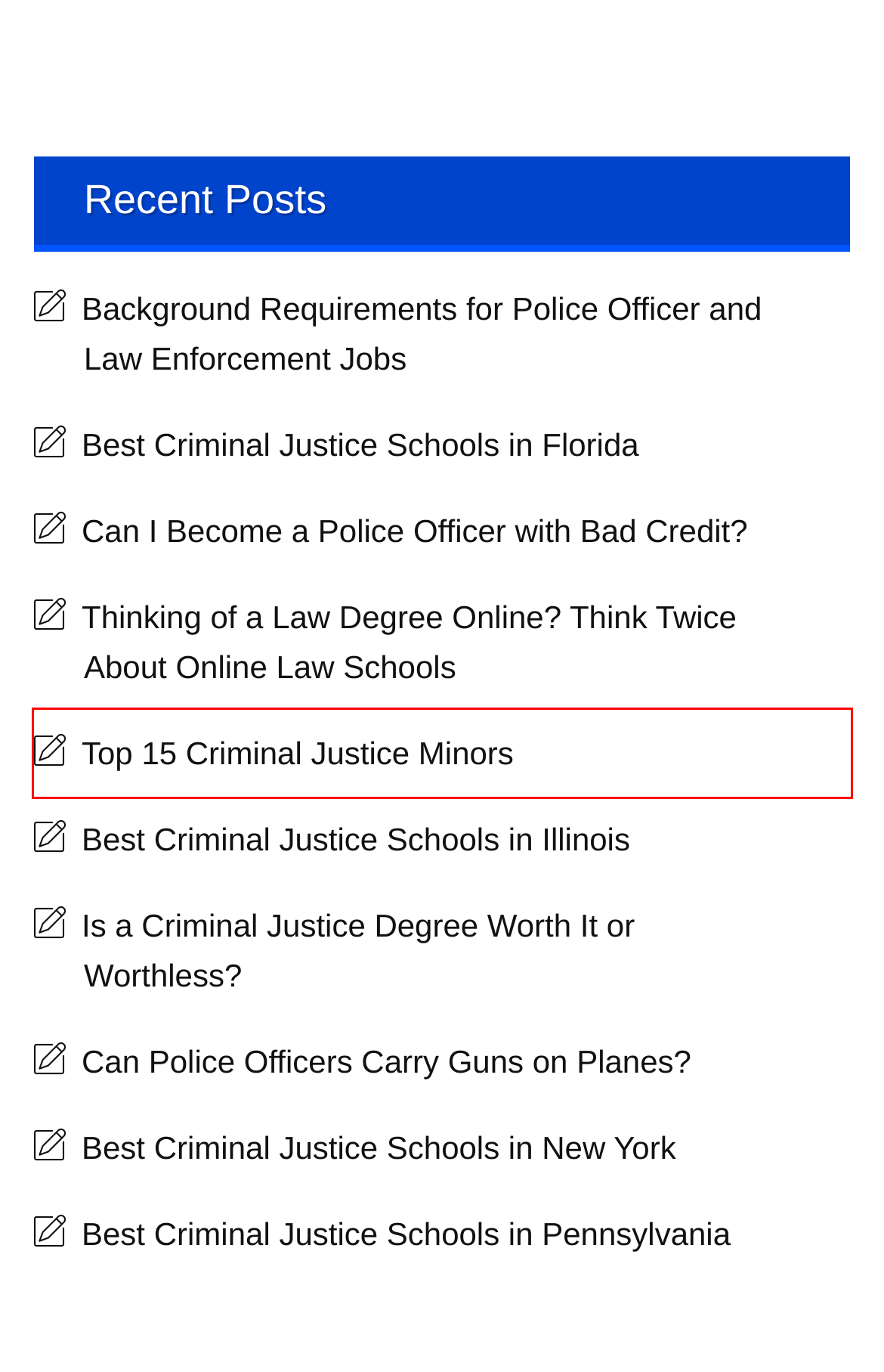Observe the provided screenshot of a webpage that has a red rectangle bounding box. Determine the webpage description that best matches the new webpage after clicking the element inside the red bounding box. Here are the candidates:
A. Is a Criminal Justice Degree Worth It or Worthless?
B. Best Criminal Justice Schools in Illinois and Chicago
C. Can I Become a Police Officer with Bad Credit?
D. Top 15 Criminal Justice Minors
E. Best Criminal Justice Schools in Pennsylvania – PA Colleges
F. Thinking of a Law Degree Online? Think Twice About Online Law Schools
G. Background Requirements for Police Officer and Law Enforcement Jobs
H. Best Criminal Justice Schools in New York State and New York City

D